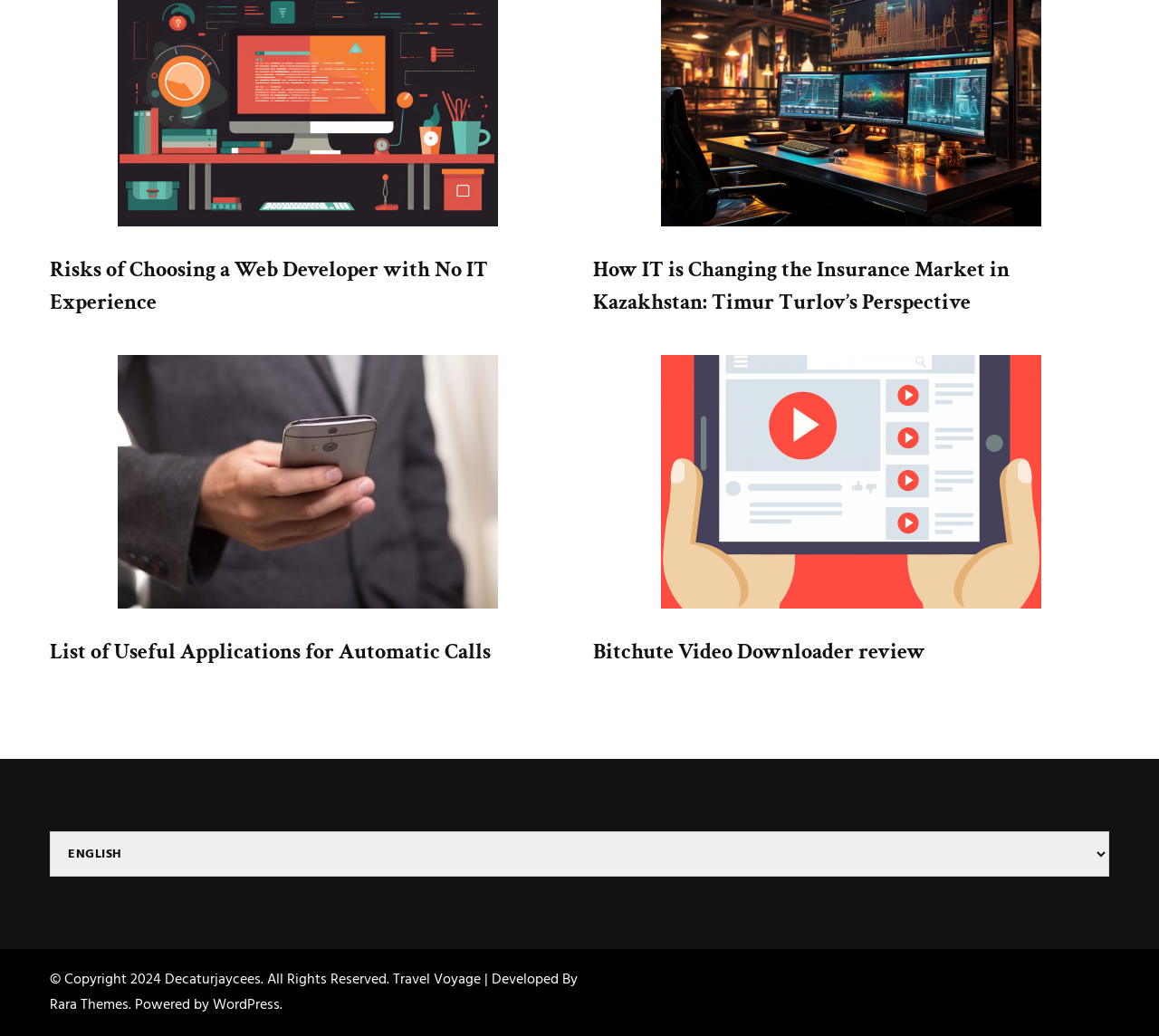Show me the bounding box coordinates of the clickable region to achieve the task as per the instruction: "Read Risks of Choosing a Web Developer with No IT Experience".

[0.043, 0.247, 0.421, 0.305]